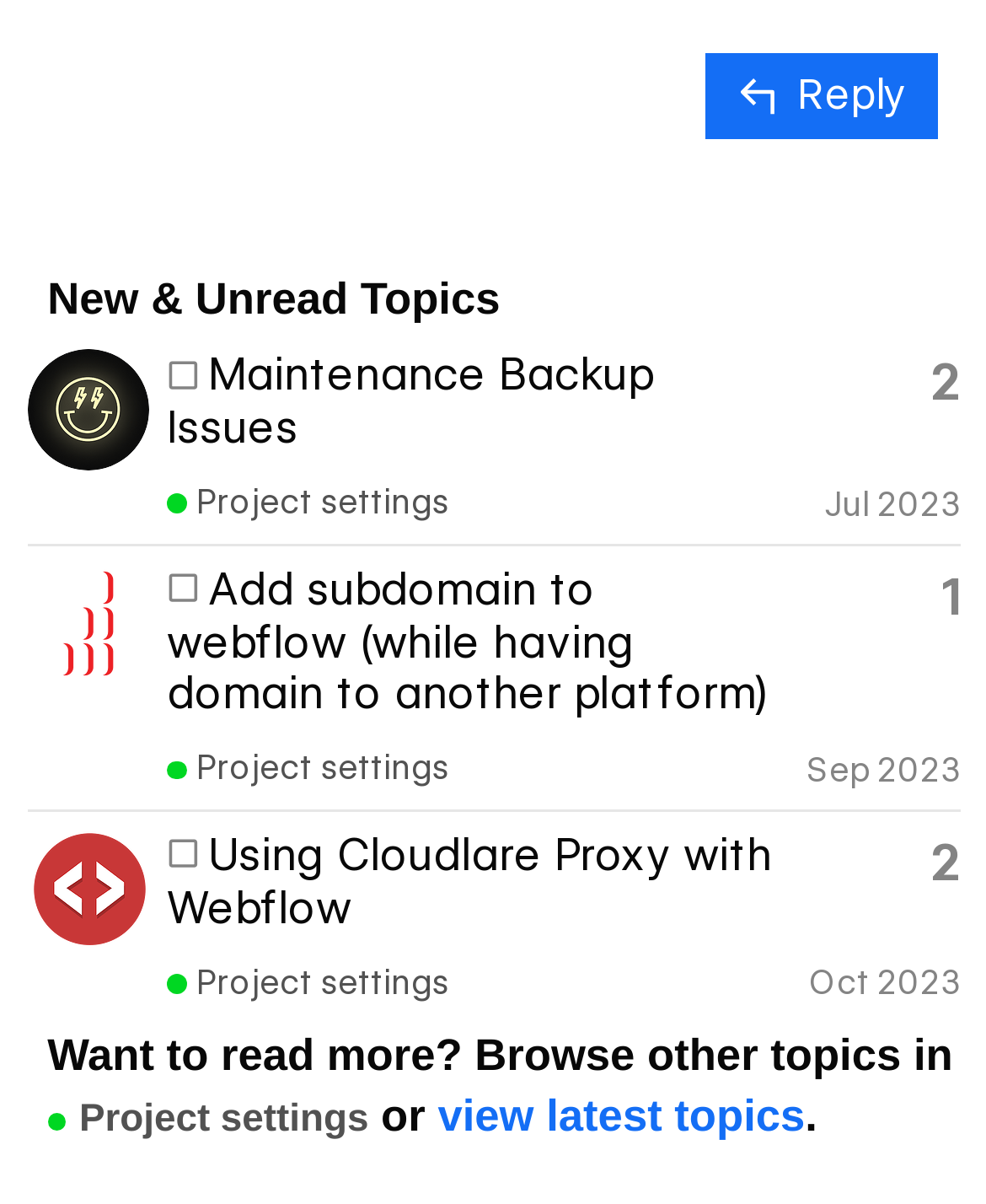What is the category of the topics?
Please answer using one word or phrase, based on the screenshot.

Project settings